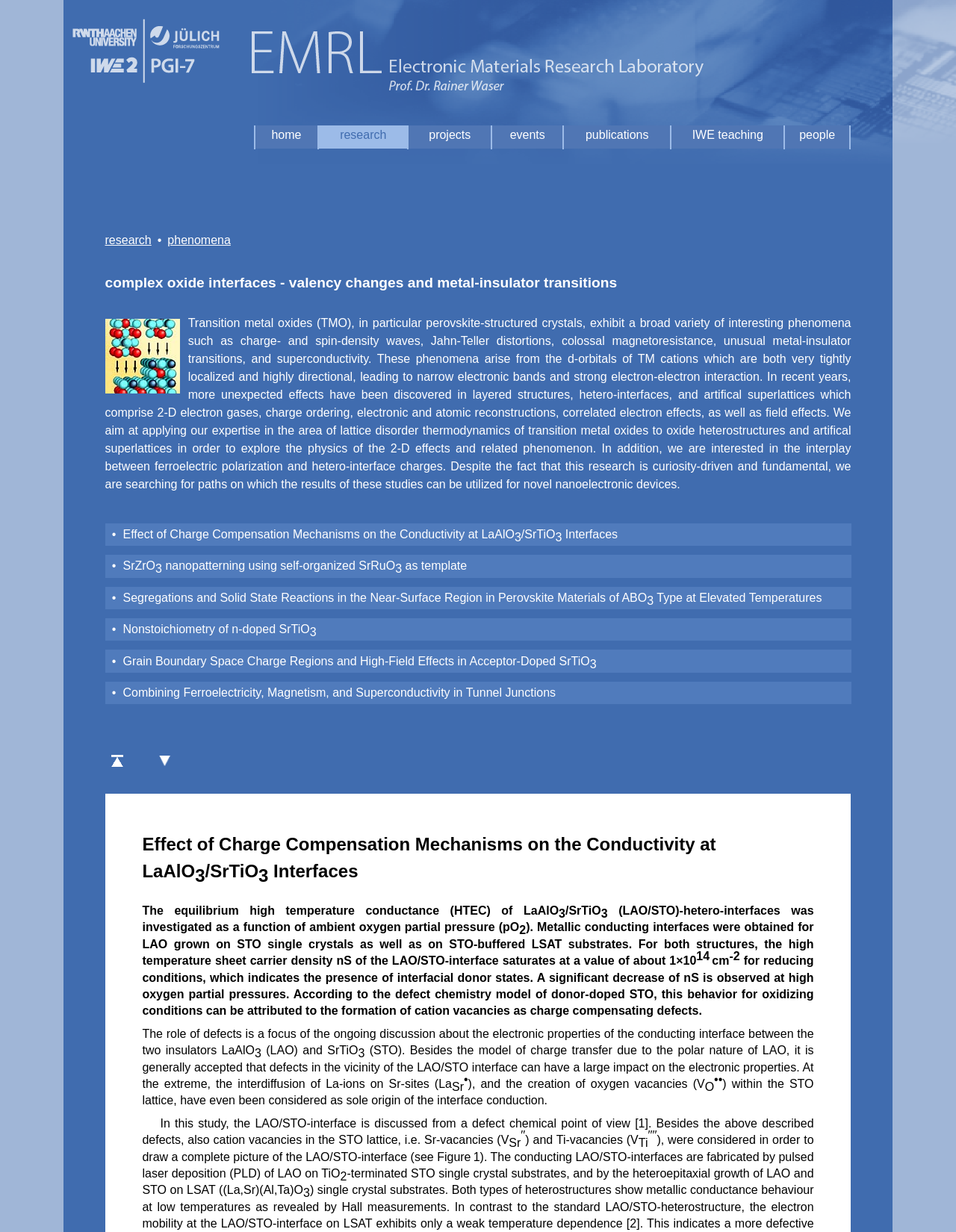Identify the bounding box coordinates for the region of the element that should be clicked to carry out the instruction: "go to next article". The bounding box coordinates should be four float numbers between 0 and 1, i.e., [left, top, right, bottom].

[0.16, 0.61, 0.185, 0.625]